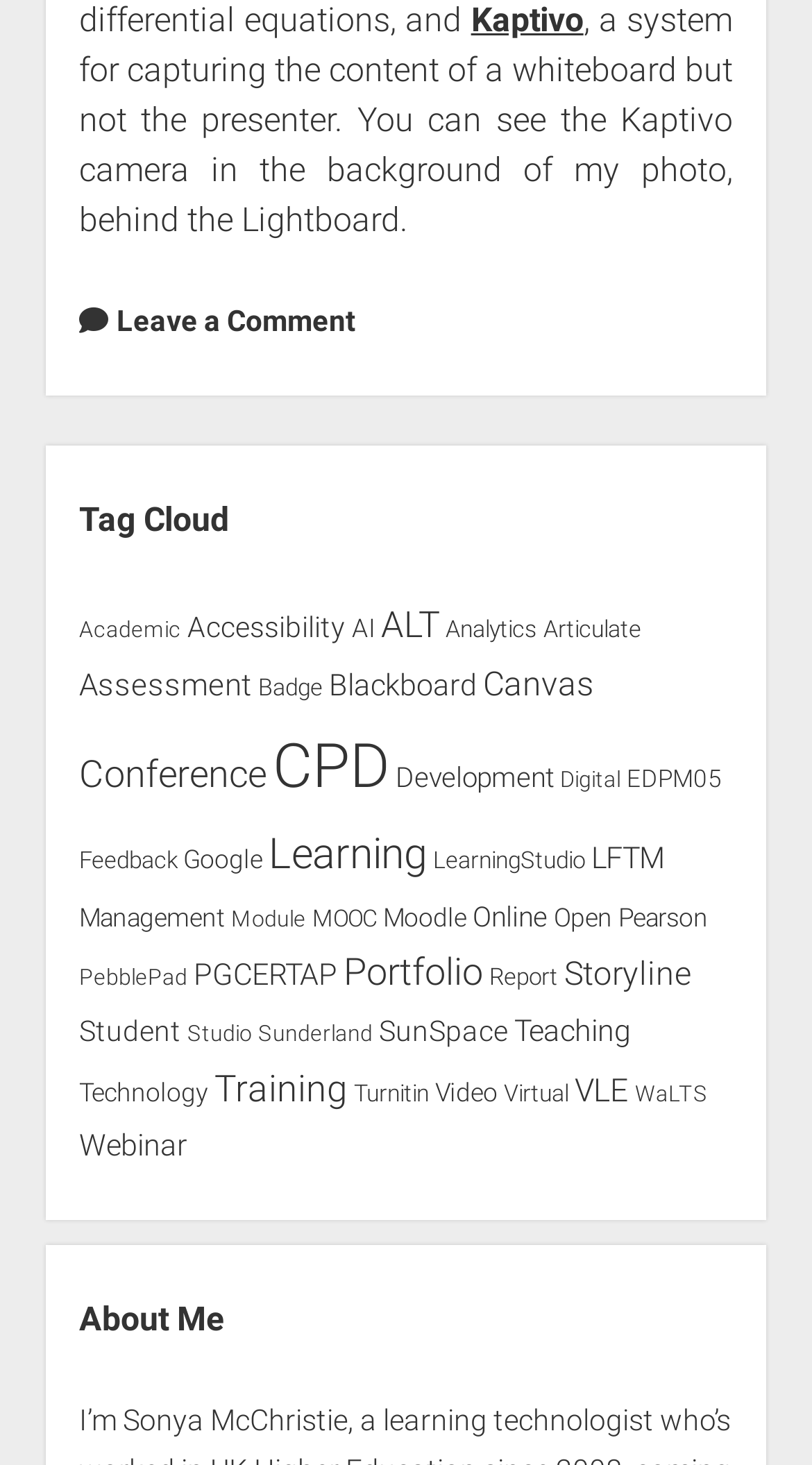Locate the UI element that matches the description Leave a Comment in the webpage screenshot. Return the bounding box coordinates in the format (top-left x, top-left y, bottom-right x, bottom-right y), with values ranging from 0 to 1.

[0.143, 0.207, 0.438, 0.23]